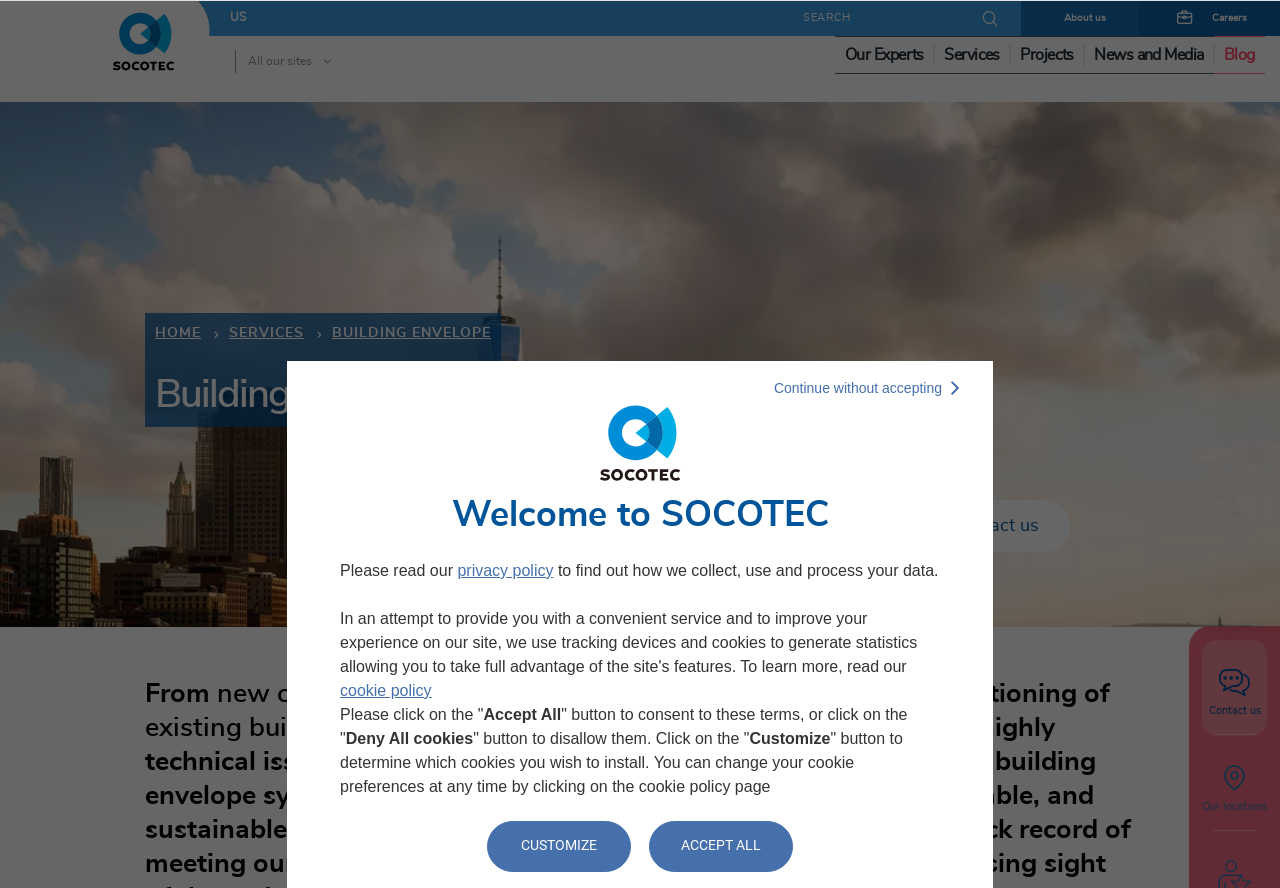Kindly determine the bounding box coordinates of the area that needs to be clicked to fulfill this instruction: "View Projects".

[0.789, 0.041, 0.847, 0.097]